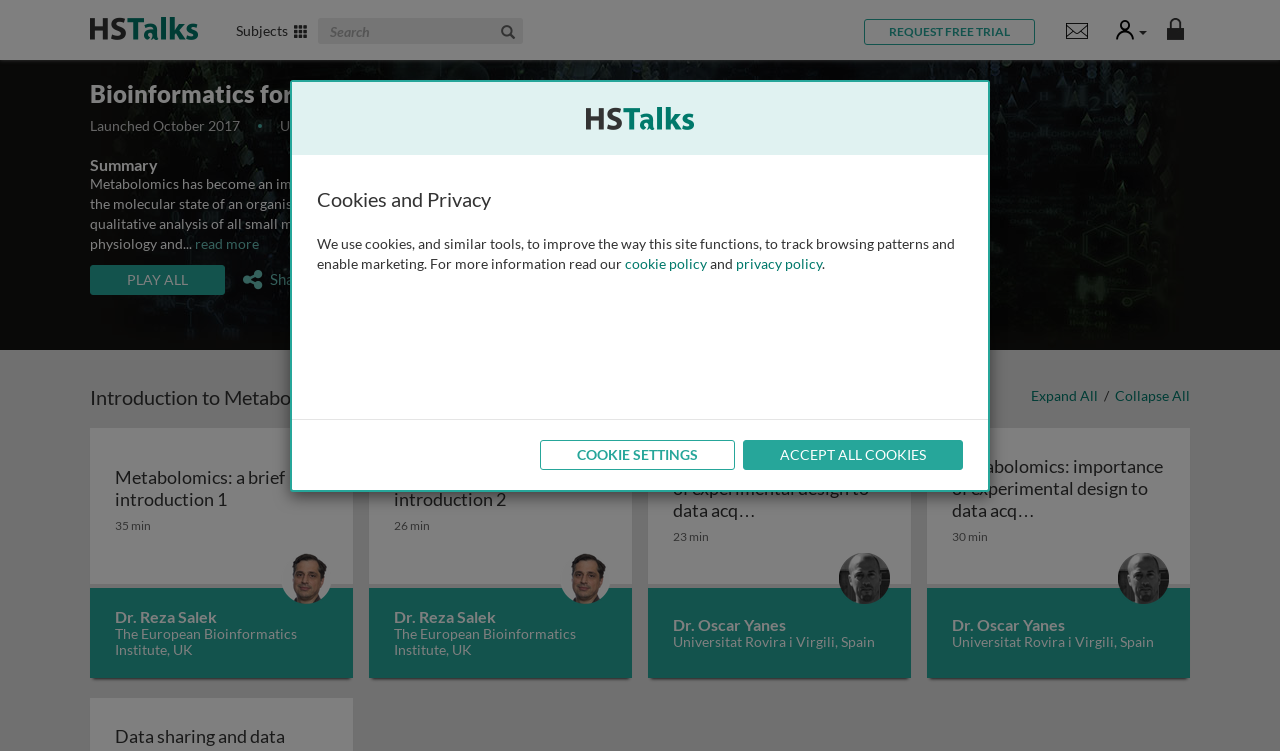Illustrate the webpage with a detailed description.

This webpage is about Bioinformatics for Metabolomics, a lecture series from The Biomedical & Life Sciences Collection. At the top, there is a banner with a site header navigation section, which includes a link to HS Talks, a search bar, and several buttons for requesting a free trial, notifications, and user settings.

Below the banner, there is a heading that reads "Bioinformatics for Metabolomics" and some metadata about the lecture series, including the launch and update dates, and the number of lectures. 

Following this, there is a summary section that provides an overview of metabolomics, its importance in molecular biology and medicine, and its applications. The summary is accompanied by a "read more" link.

The webpage then lists the lectures in the series, with five lectures in the "Introduction to Metabolomics: Experimental Design and Standards" section. Each lecture is represented by a link that includes the title, duration, and speaker information. The lectures are listed in a vertical column, with the first lecture at the top and the last at the bottom.

On the right side of the webpage, there is a section with links to share the content and expand or collapse all the lectures. 

At the bottom of the webpage, there is a section about cookies and privacy, which includes links to the cookie policy and privacy policy, as well as buttons to configure cookie settings or accept all cookies.